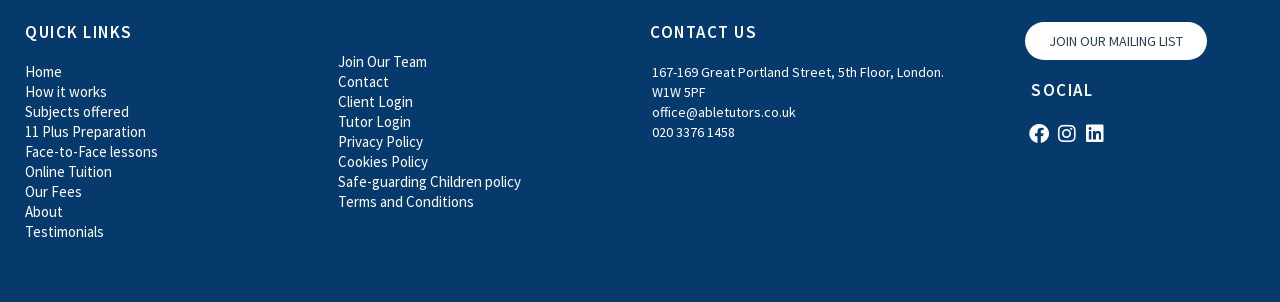Determine the bounding box coordinates for the area that needs to be clicked to fulfill this task: "Click on the 'Home' link". The coordinates must be given as four float numbers between 0 and 1, i.e., [left, top, right, bottom].

[0.02, 0.204, 0.248, 0.271]